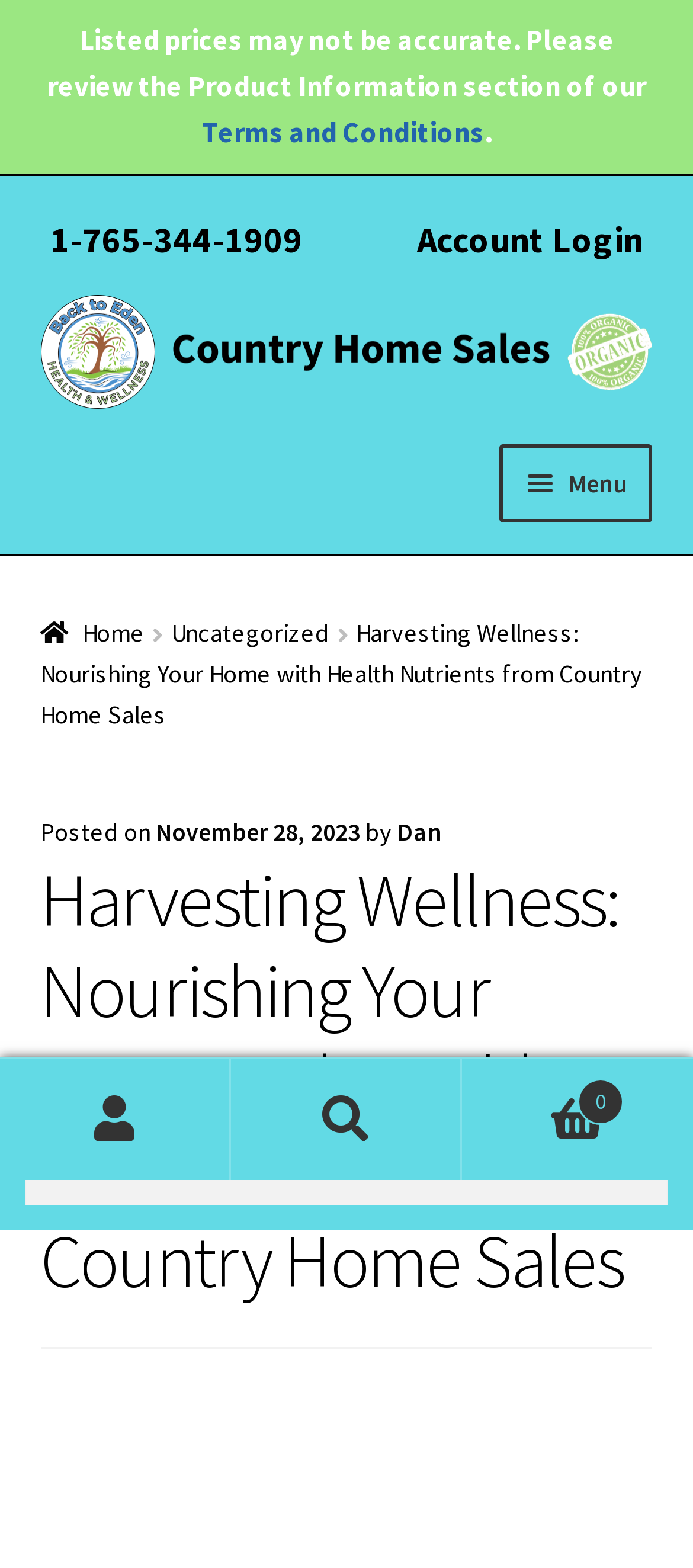What is the name of the blog section on the website?
Provide a well-explained and detailed answer to the question.

I navigated to the primary navigation section and found the link 'Blog' under the 'Health' category.